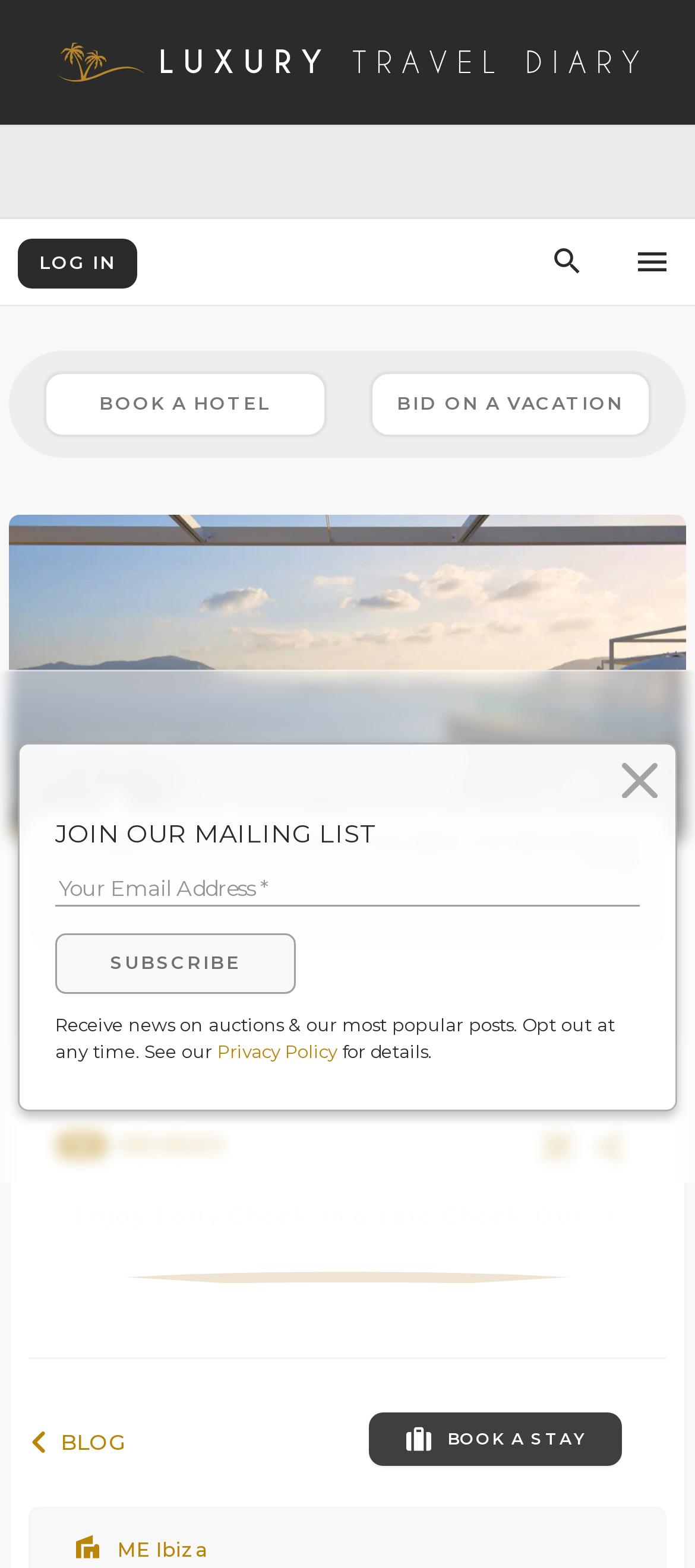Determine the bounding box coordinates of the clickable element to complete this instruction: "View travel tips for the luxury traveler". Provide the coordinates in the format of four float numbers between 0 and 1, [left, top, right, bottom].

[0.115, 0.06, 0.831, 0.075]